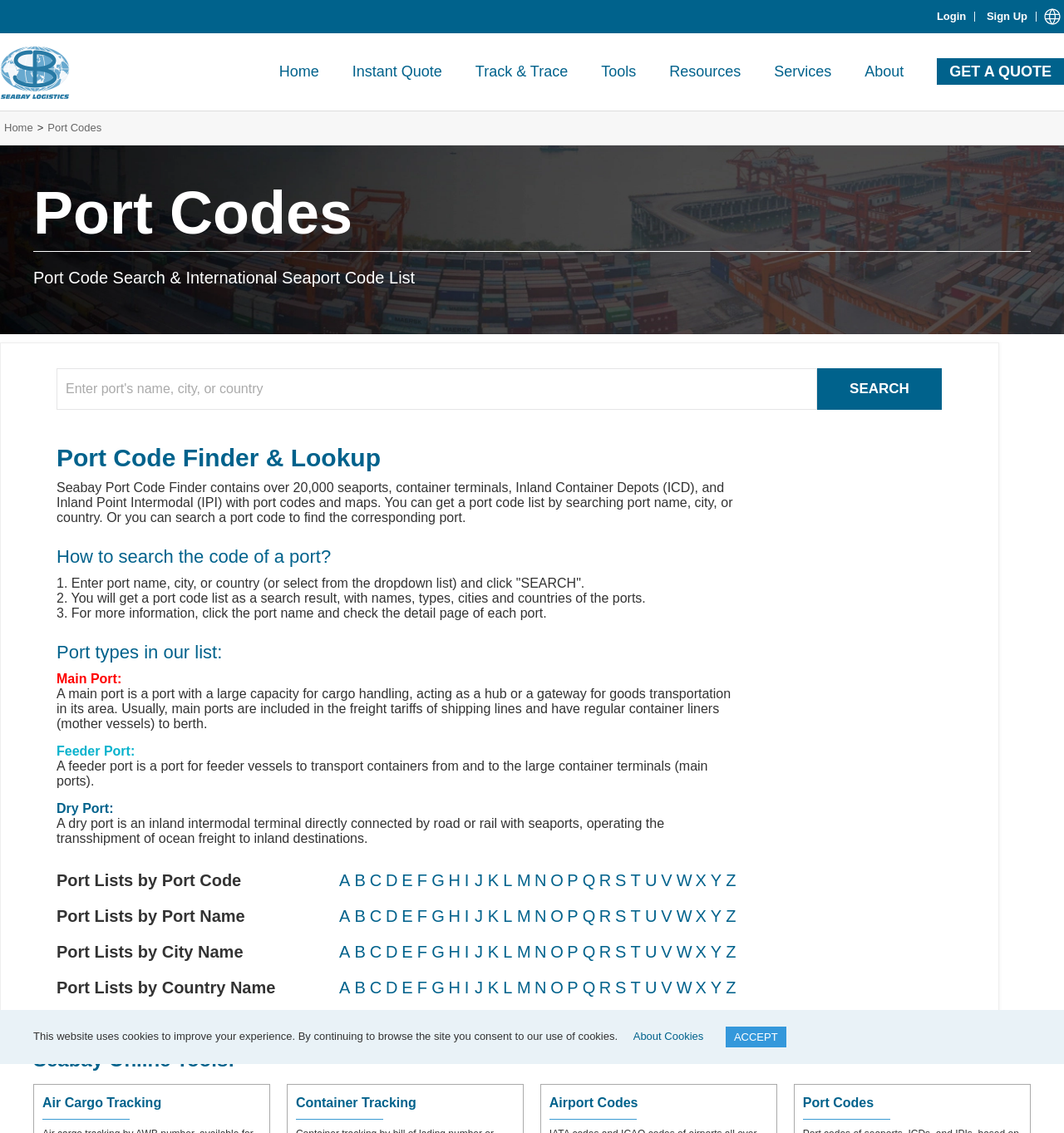Identify the bounding box coordinates of the area that should be clicked in order to complete the given instruction: "Click the 'SEARCH' button". The bounding box coordinates should be four float numbers between 0 and 1, i.e., [left, top, right, bottom].

[0.768, 0.325, 0.885, 0.362]